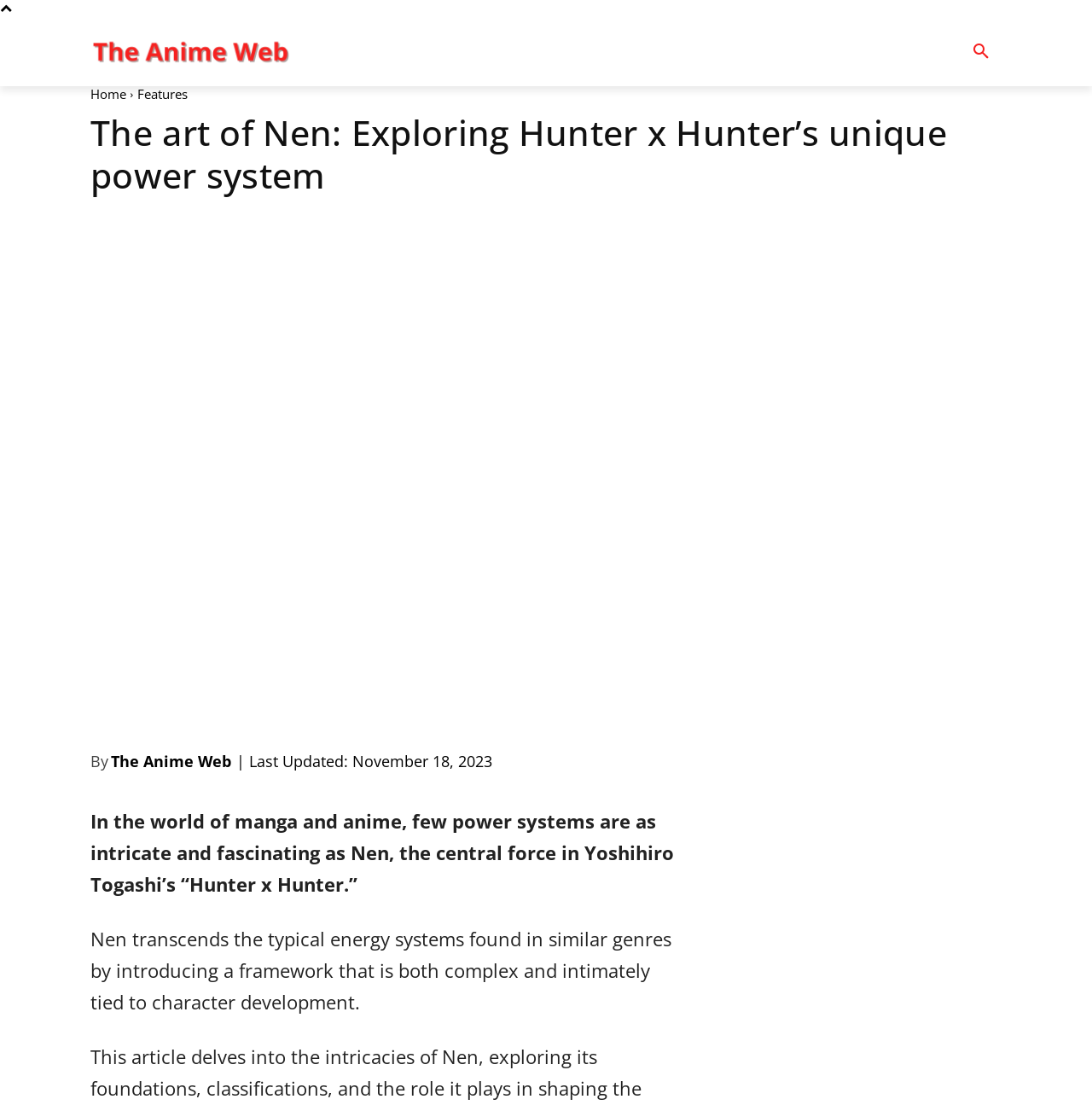Offer a detailed explanation of the webpage layout and contents.

The webpage is about the power system "Nen" in the manga and anime series "Hunter x Hunter". At the top left corner, there is a logo of the website "The Anime Web". Next to the logo, there are several navigation links, including "ABOUT", "EXPLAINERS", "FEATURES", "LISTS", and "NEWS", which are aligned horizontally. 

Below the navigation links, there is a heading that reads "The art of Nen: Exploring Hunter x Hunter’s unique power system". Below the heading, there is a large image related to "Hunter X Hunter Nen" that takes up most of the width of the page. 

At the bottom left corner of the image, there is a text "By" followed by a link to "The Anime Web". Next to it, there is a text "Last Updated:" followed by a time stamp "November 18, 2023". 

Below the image, there are two paragraphs of text. The first paragraph describes Nen as a power system that is intricate and fascinating, and the second paragraph explains how Nen differs from typical energy systems in similar genres.